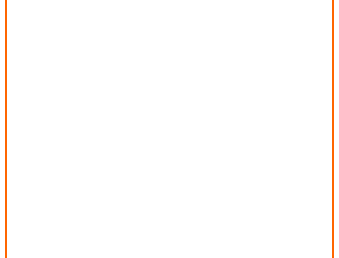Using the information in the image, give a detailed answer to the following question: What tasks is the tool useful for?

According to the caption, the Bush Spanner is particularly valuable in settings where precise adjustments are necessary, and it streamlines tasks such as tightening or loosening conduit fittings, making it a useful tool for these specific tasks.